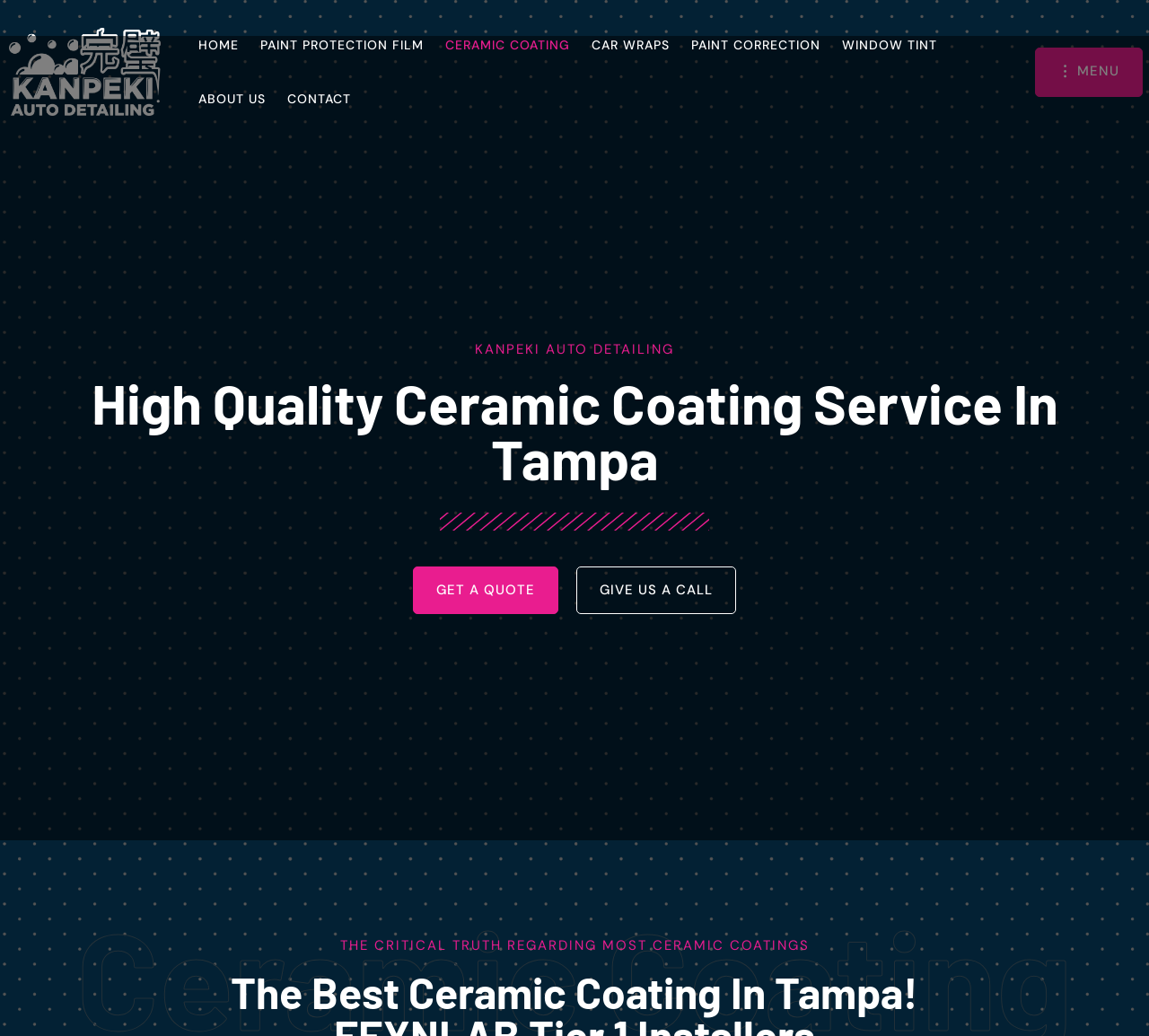Please provide the bounding box coordinates for the element that needs to be clicked to perform the instruction: "Click on HOME". The coordinates must consist of four float numbers between 0 and 1, formatted as [left, top, right, bottom].

[0.164, 0.017, 0.218, 0.069]